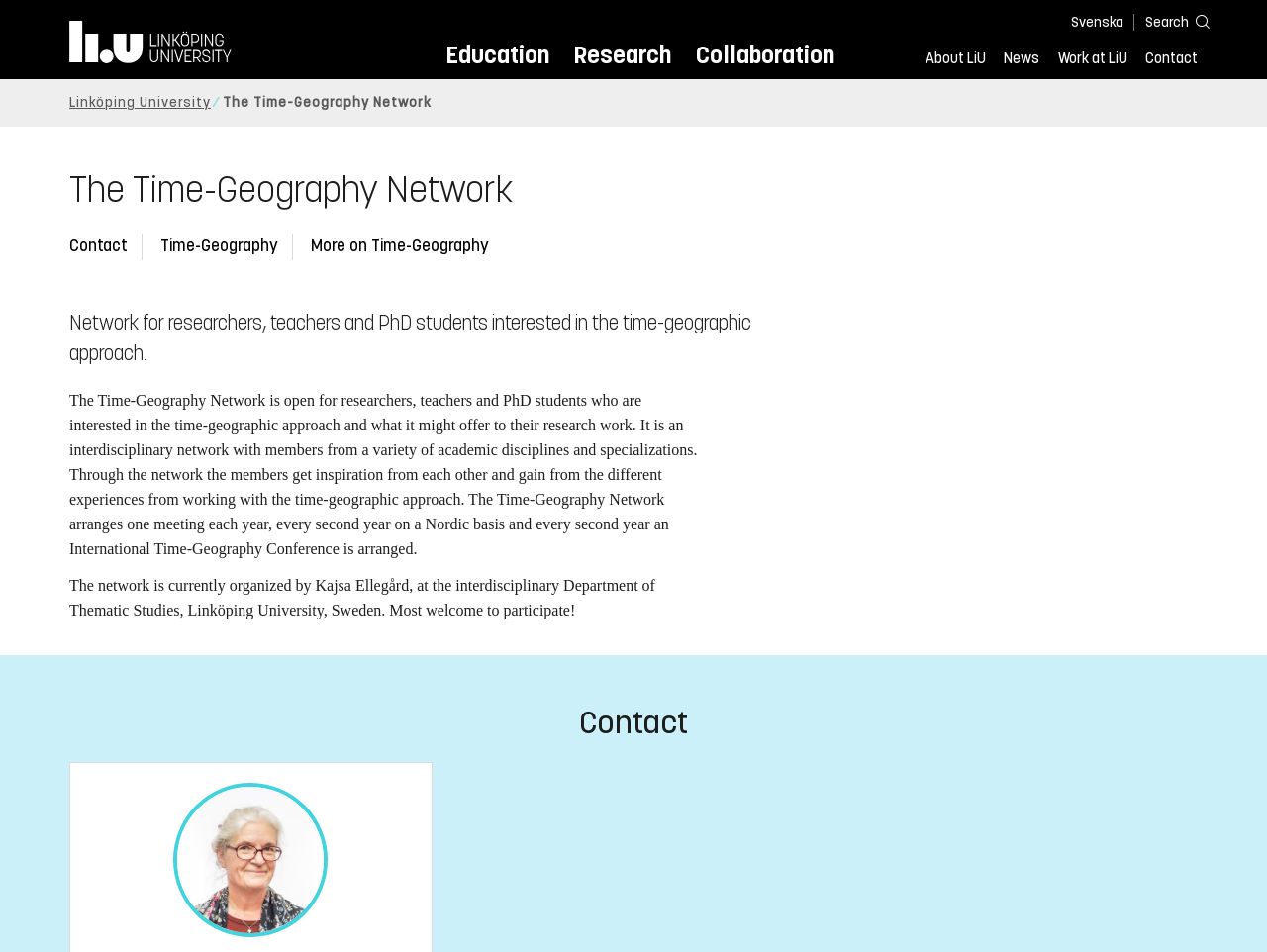Determine the bounding box coordinates of the region that needs to be clicked to achieve the task: "Search for something".

[0.898, 0.01, 0.945, 0.034]